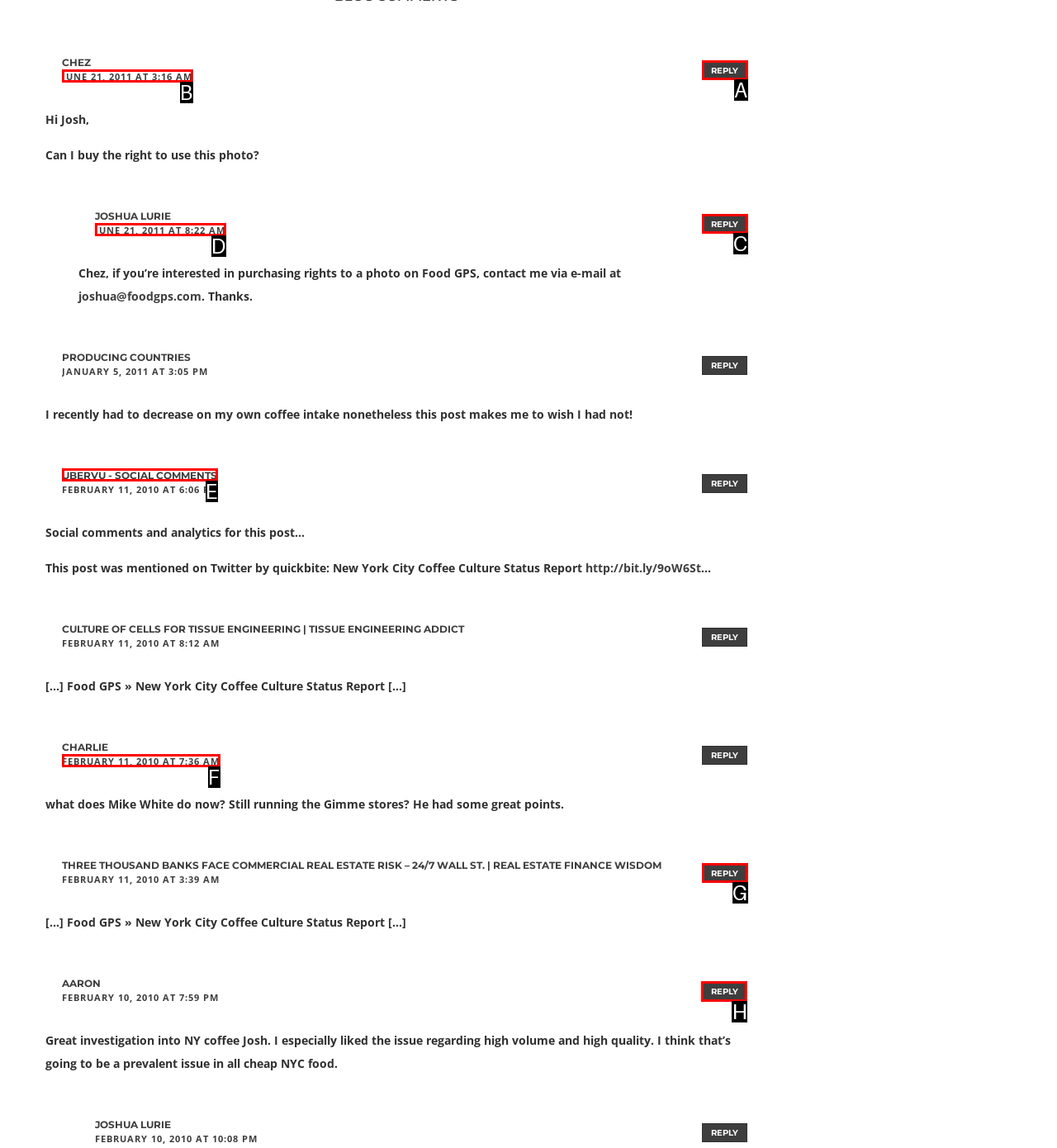Indicate which red-bounded element should be clicked to perform the task: Reply to Aaron Answer with the letter of the correct option.

H